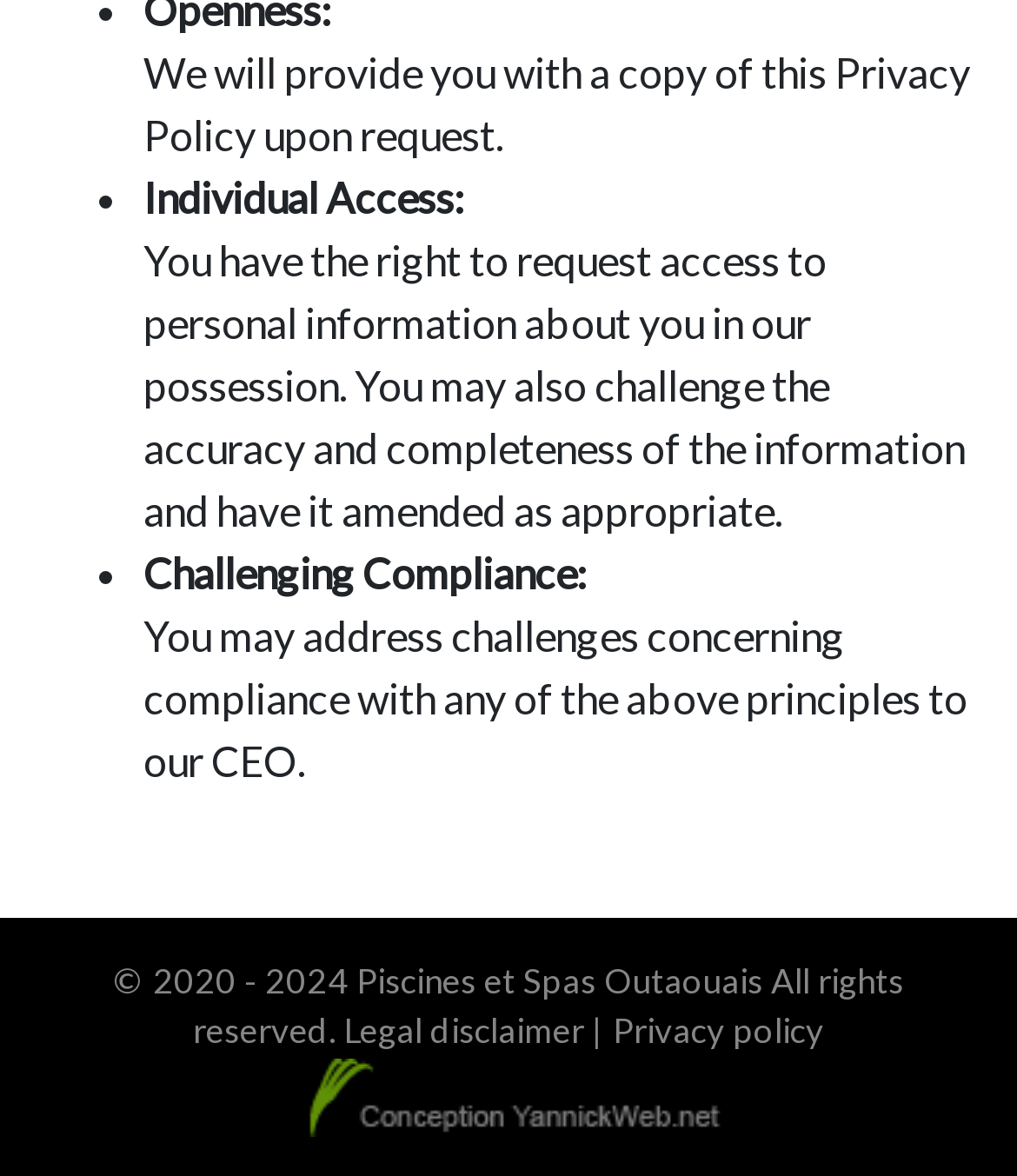Who should be addressed for compliance challenges?
Please provide a comprehensive answer based on the details in the screenshot.

According to the 'Challenging Compliance' section, users should address challenges concerning compliance with any of the above principles to the company's CEO.